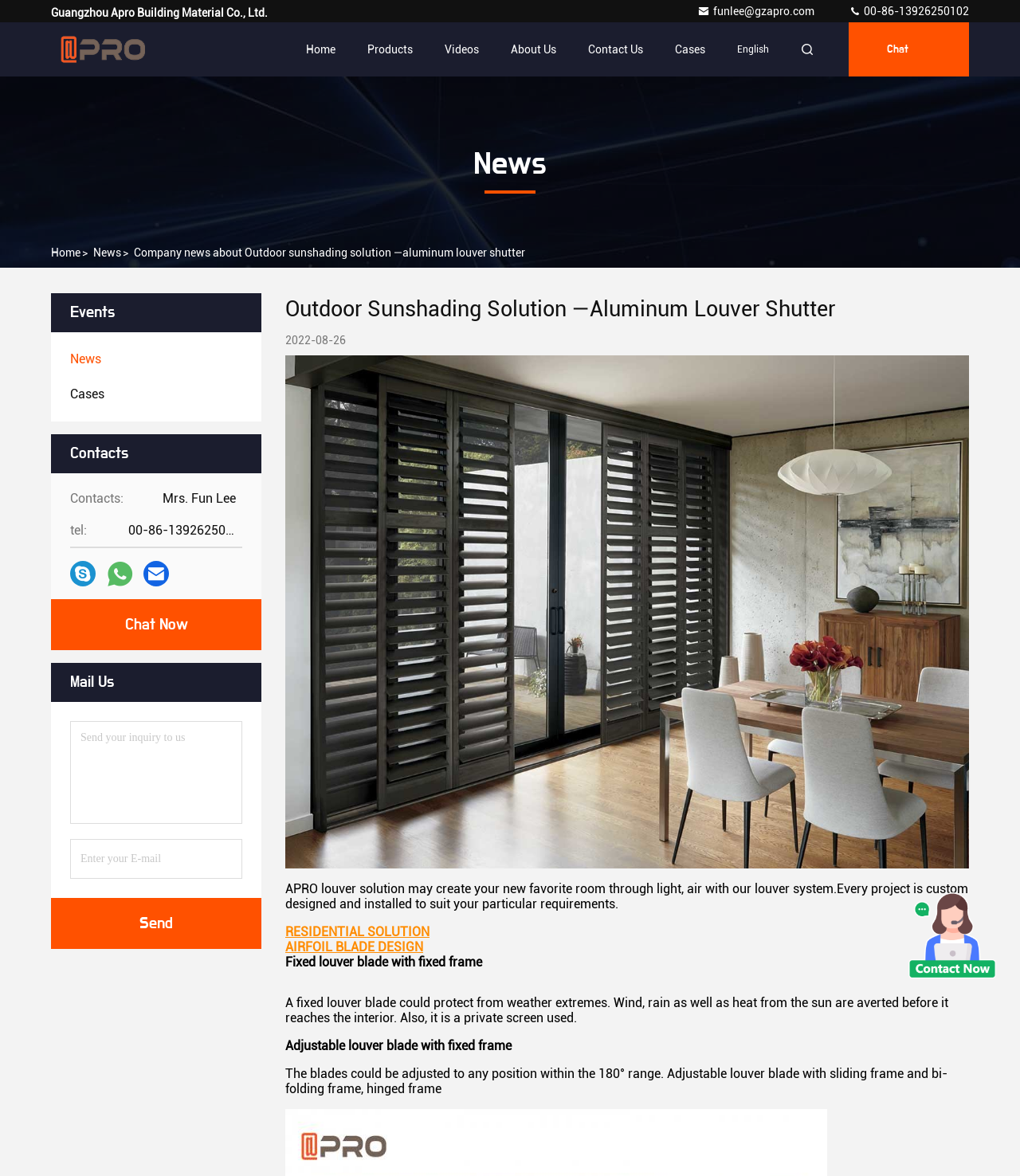Locate the bounding box coordinates of the clickable element to fulfill the following instruction: "Click the 'Send' button". Provide the coordinates as four float numbers between 0 and 1 in the format [left, top, right, bottom].

[0.05, 0.764, 0.256, 0.807]